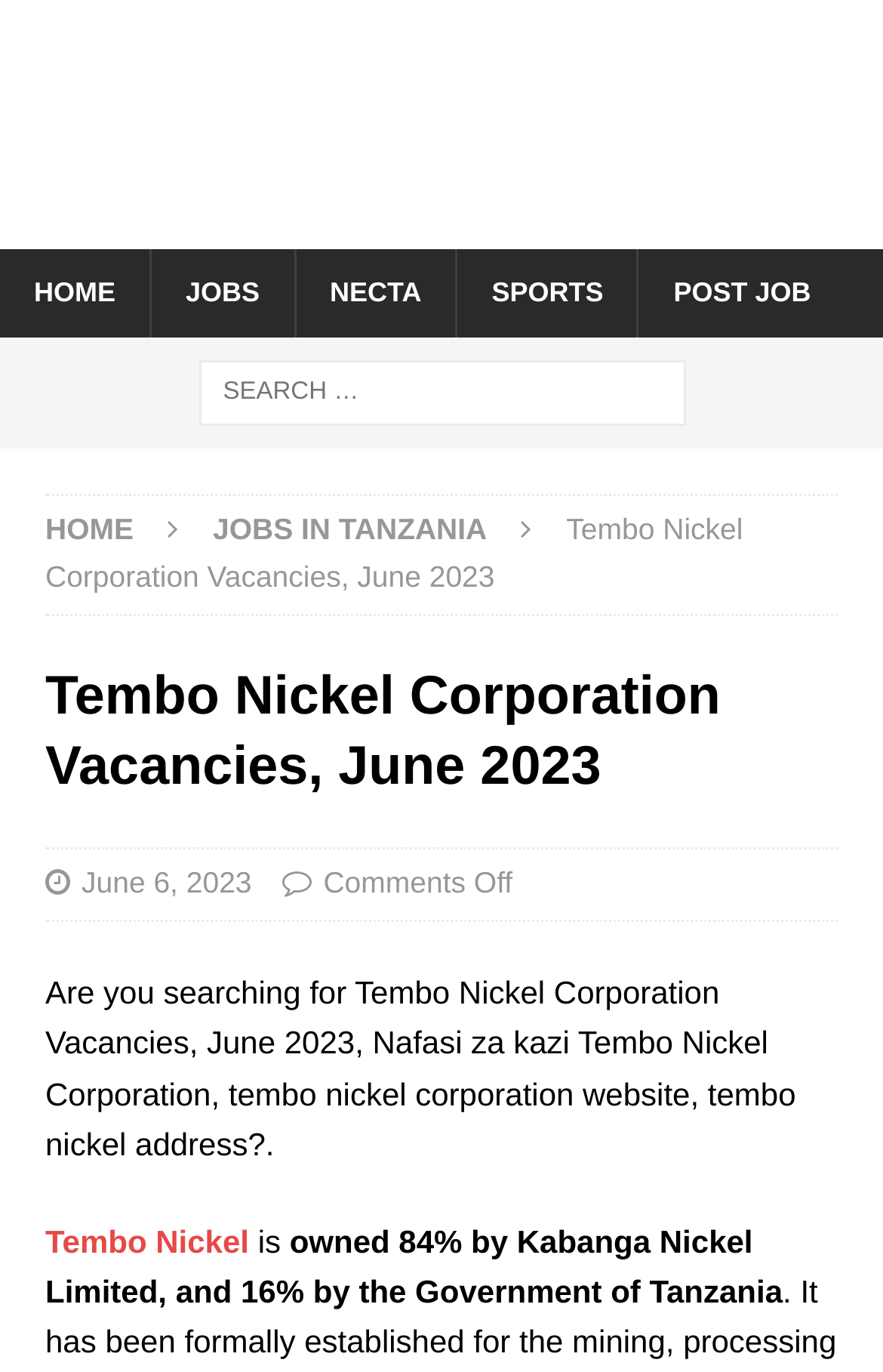Show the bounding box coordinates of the region that should be clicked to follow the instruction: "go to HOME page."

[0.0, 0.182, 0.169, 0.246]